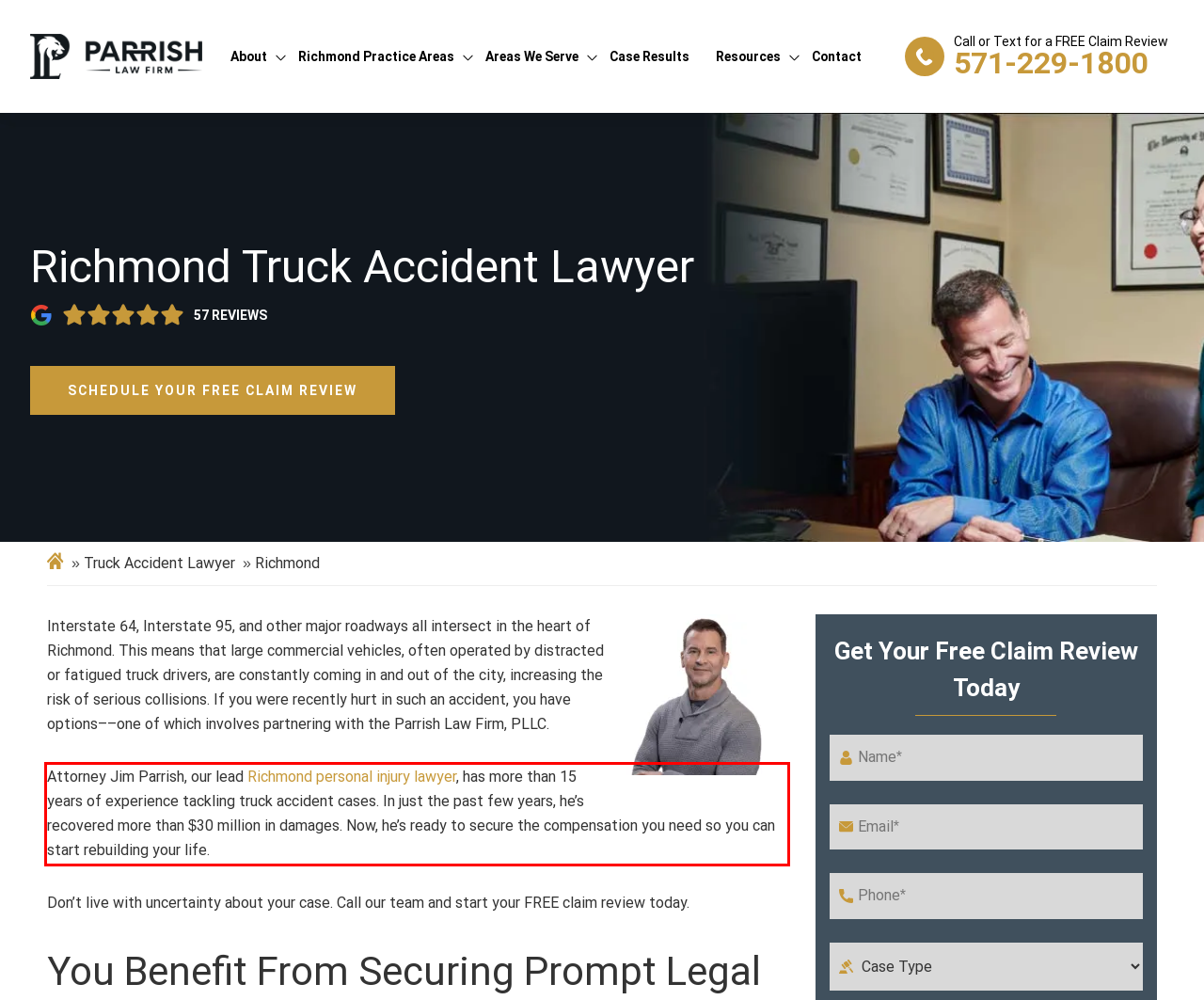Using the provided webpage screenshot, identify and read the text within the red rectangle bounding box.

Attorney Jim Parrish, our lead Richmond personal injury lawyer, has more than 15 years of experience tackling truck accident cases. In just the past few years, he’s recovered more than $30 million in damages. Now, he’s ready to secure the compensation you need so you can start rebuilding your life.